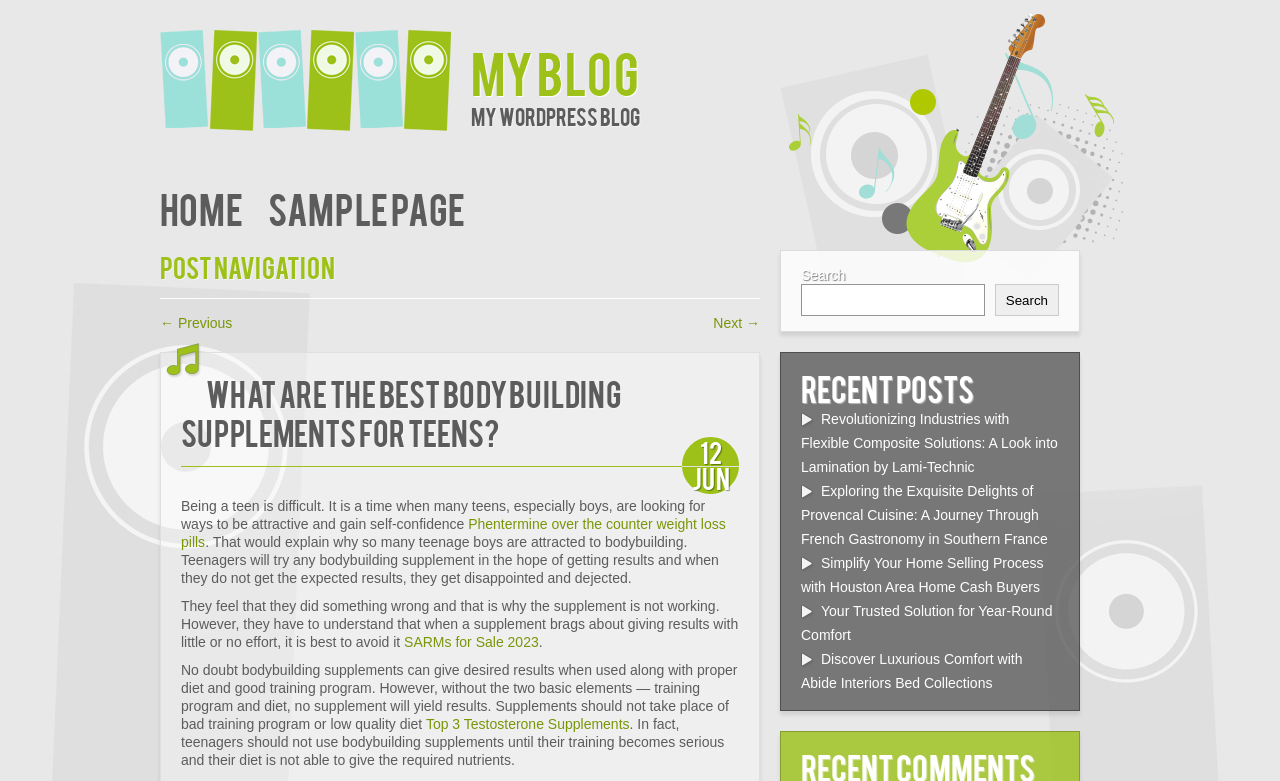Determine the bounding box coordinates of the UI element that matches the following description: "parent_node: Search name="s"". The coordinates should be four float numbers between 0 and 1 in the format [left, top, right, bottom].

[0.626, 0.364, 0.769, 0.405]